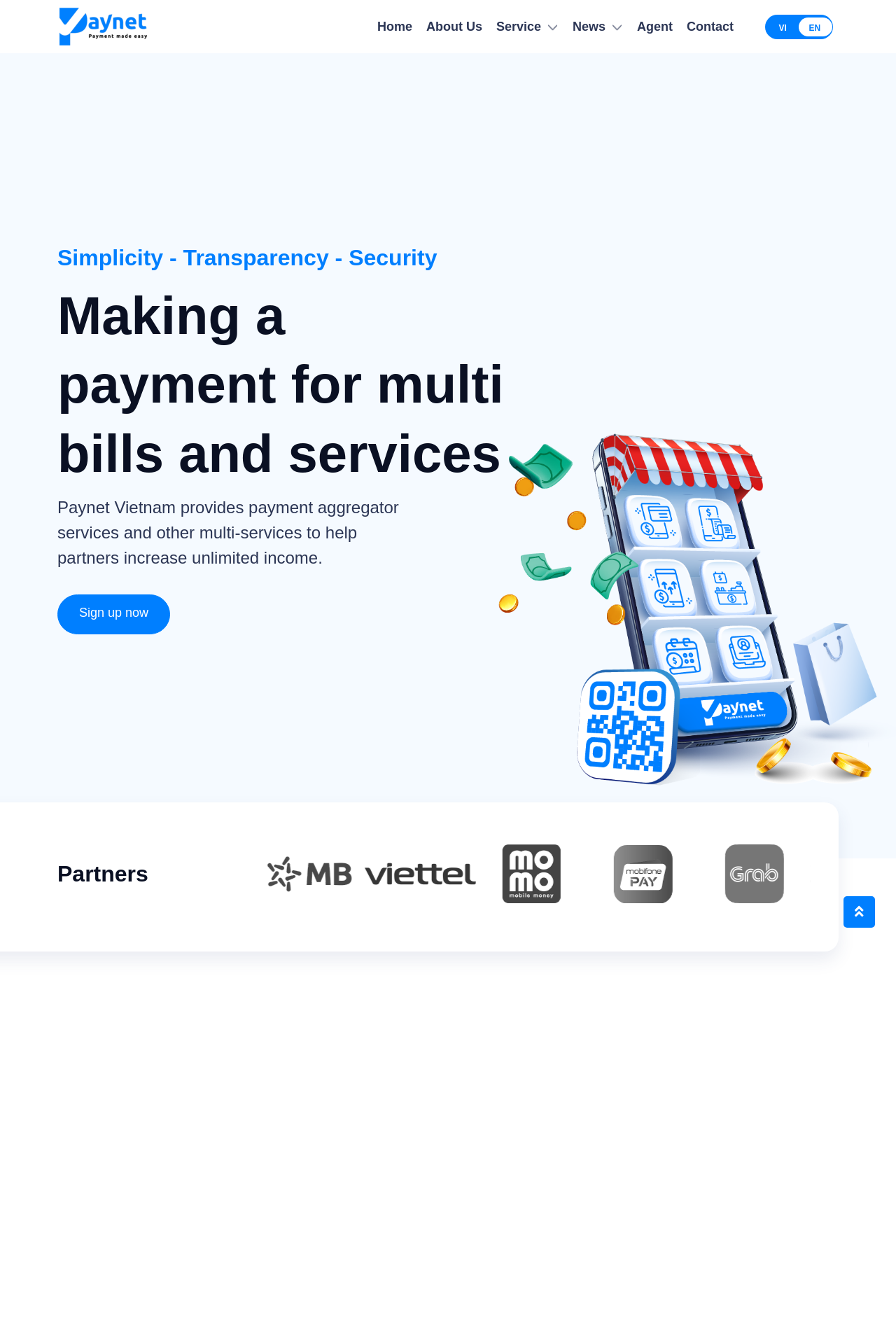Please determine and provide the text content of the webpage's heading.

Making a payment for multi bills and services